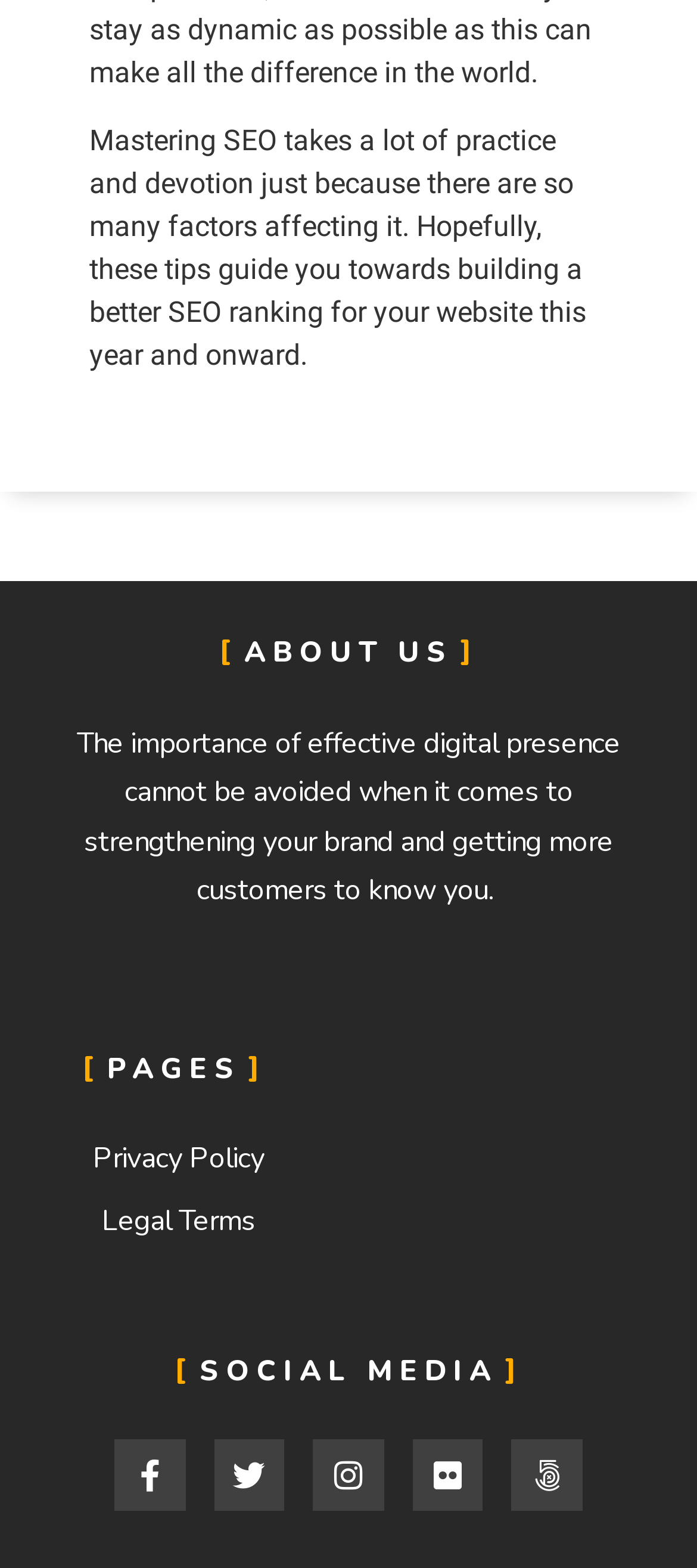How many menu items are there?
Provide a comprehensive and detailed answer to the question.

There are three menu items: ABOUT US, PAGES, and SOCIAL MEDIA, which are indicated by the heading elements with bounding box coordinates [0.082, 0.407, 0.918, 0.426], [0.082, 0.673, 0.418, 0.691], and [0.082, 0.866, 0.918, 0.884] respectively.